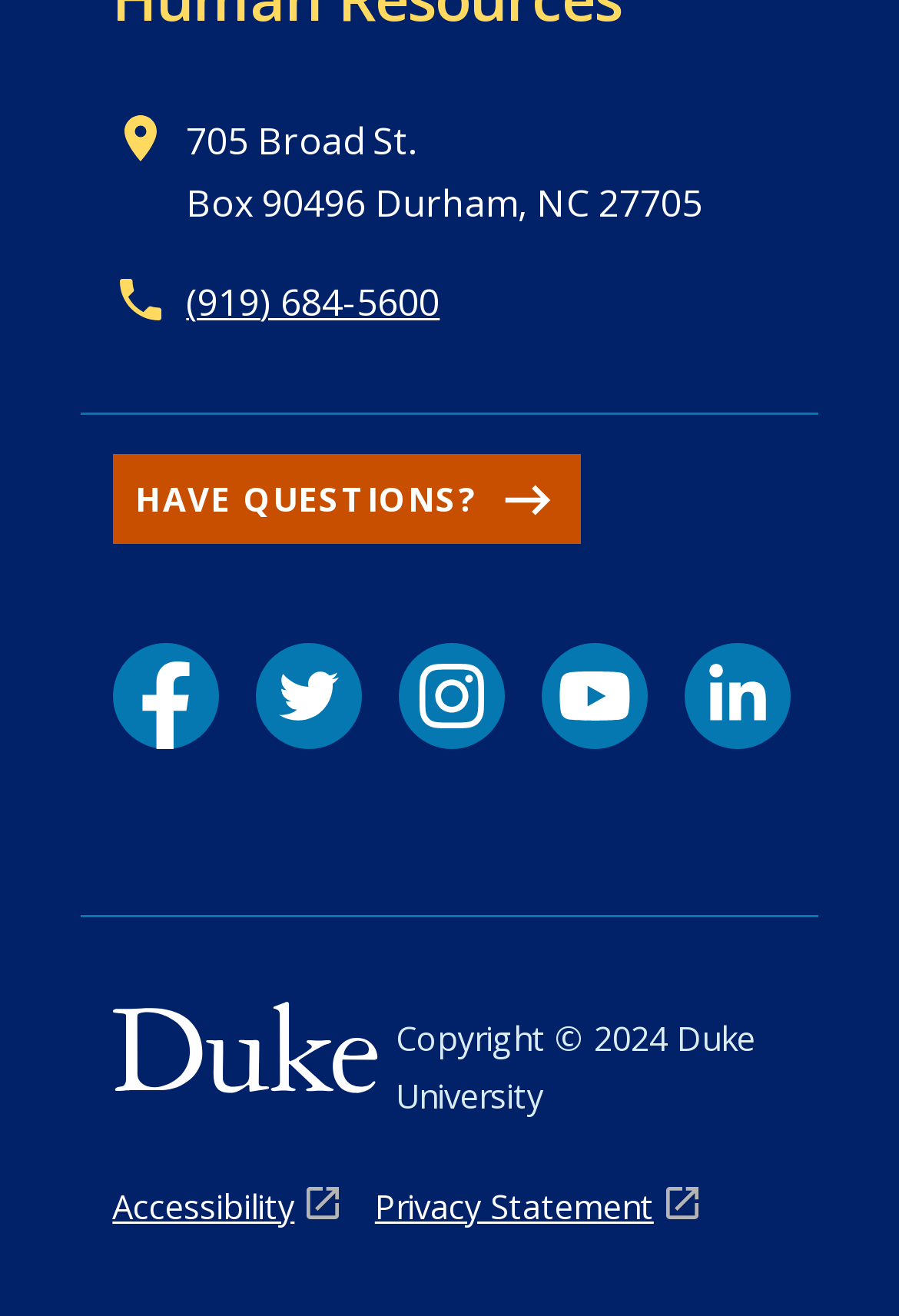What is the copyright year of Duke University?
Based on the image content, provide your answer in one word or a short phrase.

2024